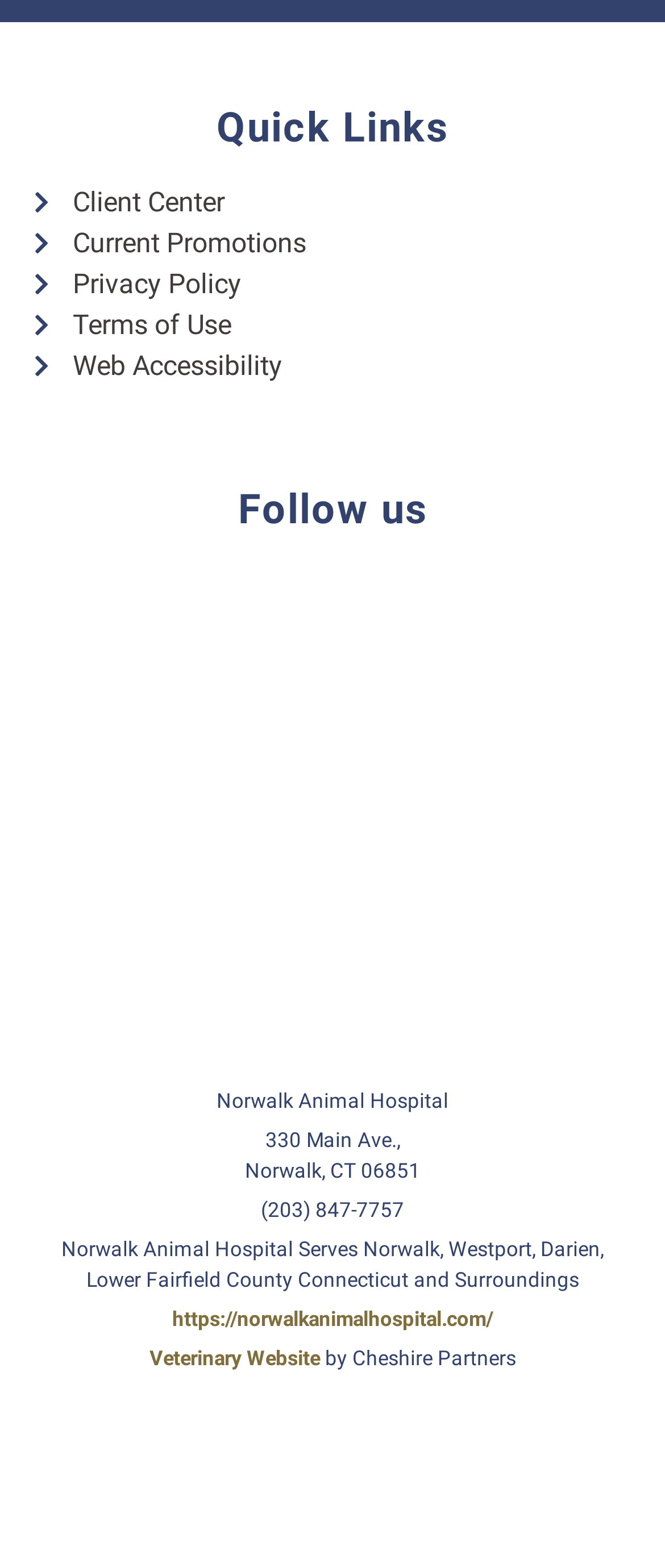Calculate the bounding box coordinates for the UI element based on the following description: "Terms of Use". Ensure the coordinates are four float numbers between 0 and 1, i.e., [left, top, right, bottom].

[0.051, 0.195, 0.949, 0.221]